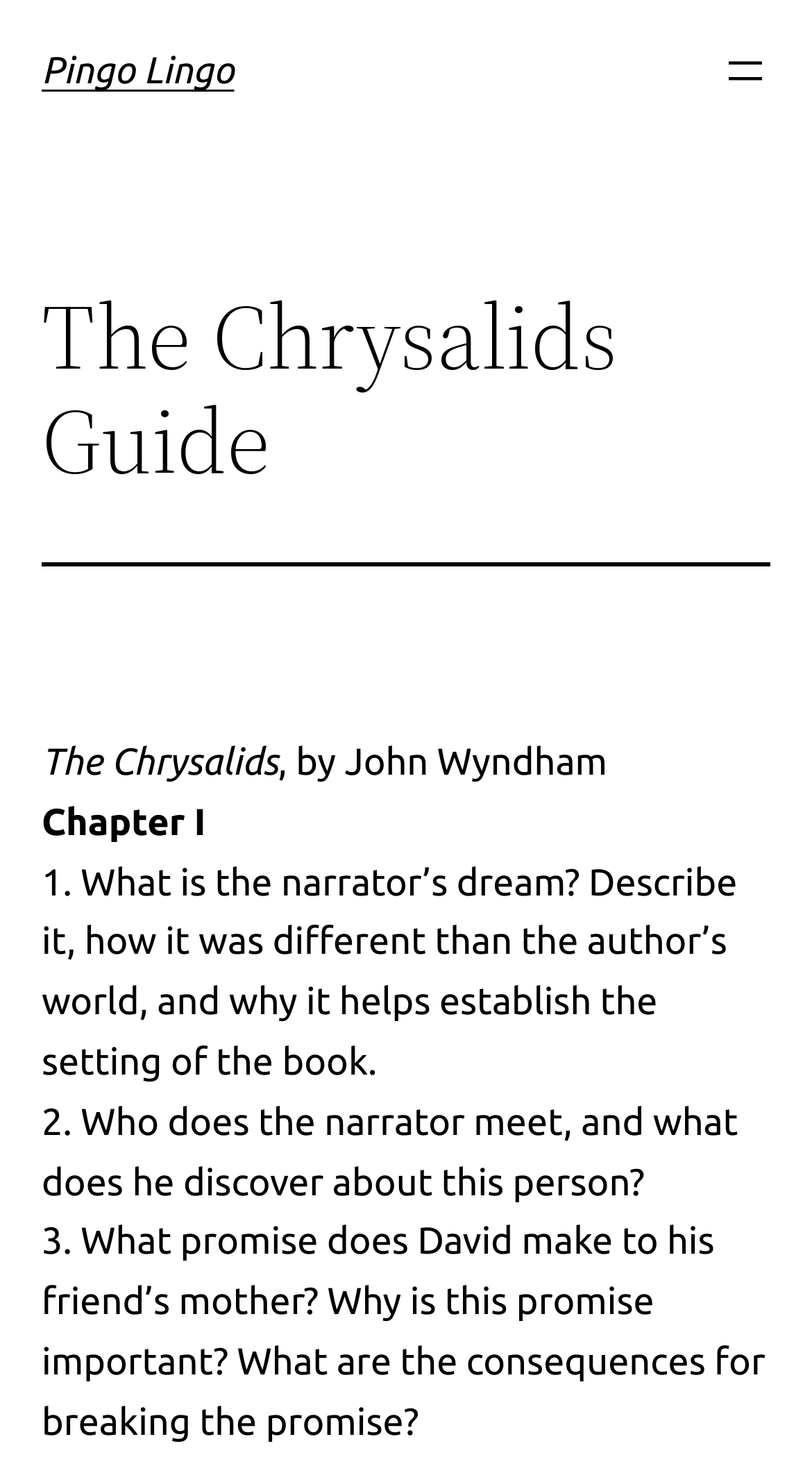Who wrote the book being discussed?
Look at the screenshot and provide an in-depth answer.

The author of the book being discussed can be found in the static text ', by John Wyndham', which suggests that the book was written by John Wyndham.